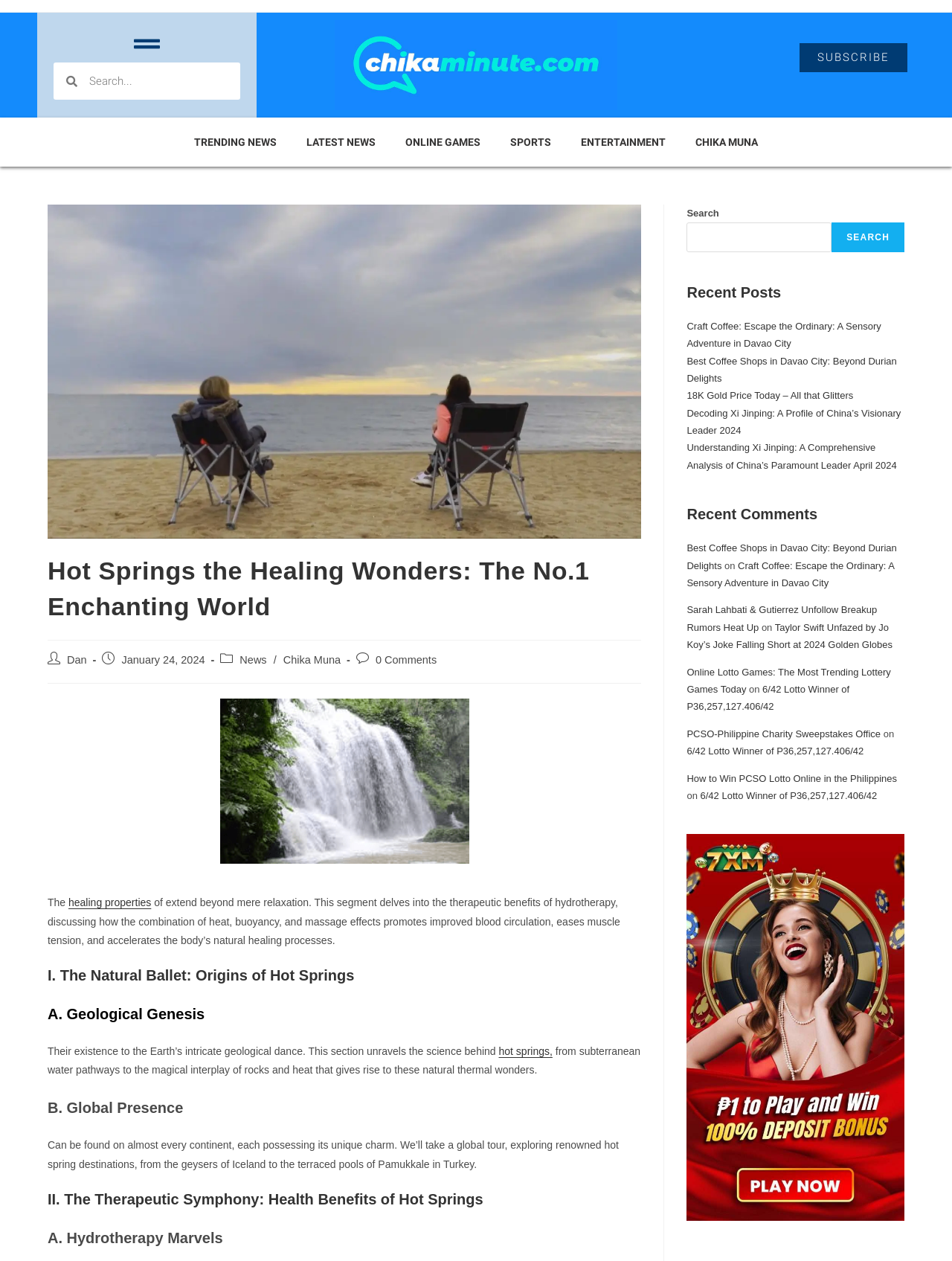Locate the bounding box coordinates of the clickable element to fulfill the following instruction: "Clear the search field". Provide the coordinates as four float numbers between 0 and 1 in the format [left, top, right, bottom].

None